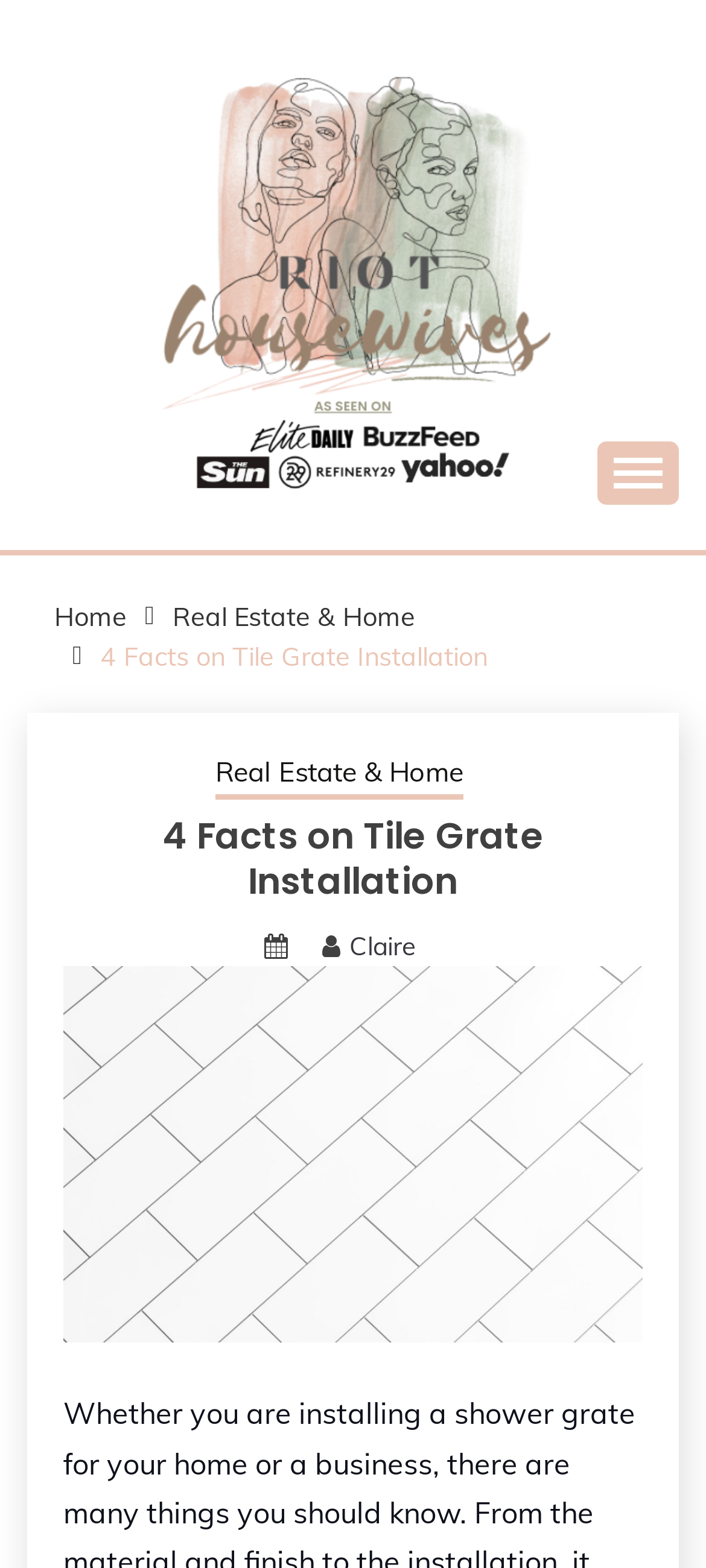Is the primary menu expanded?
Refer to the image and respond with a one-word or short-phrase answer.

No